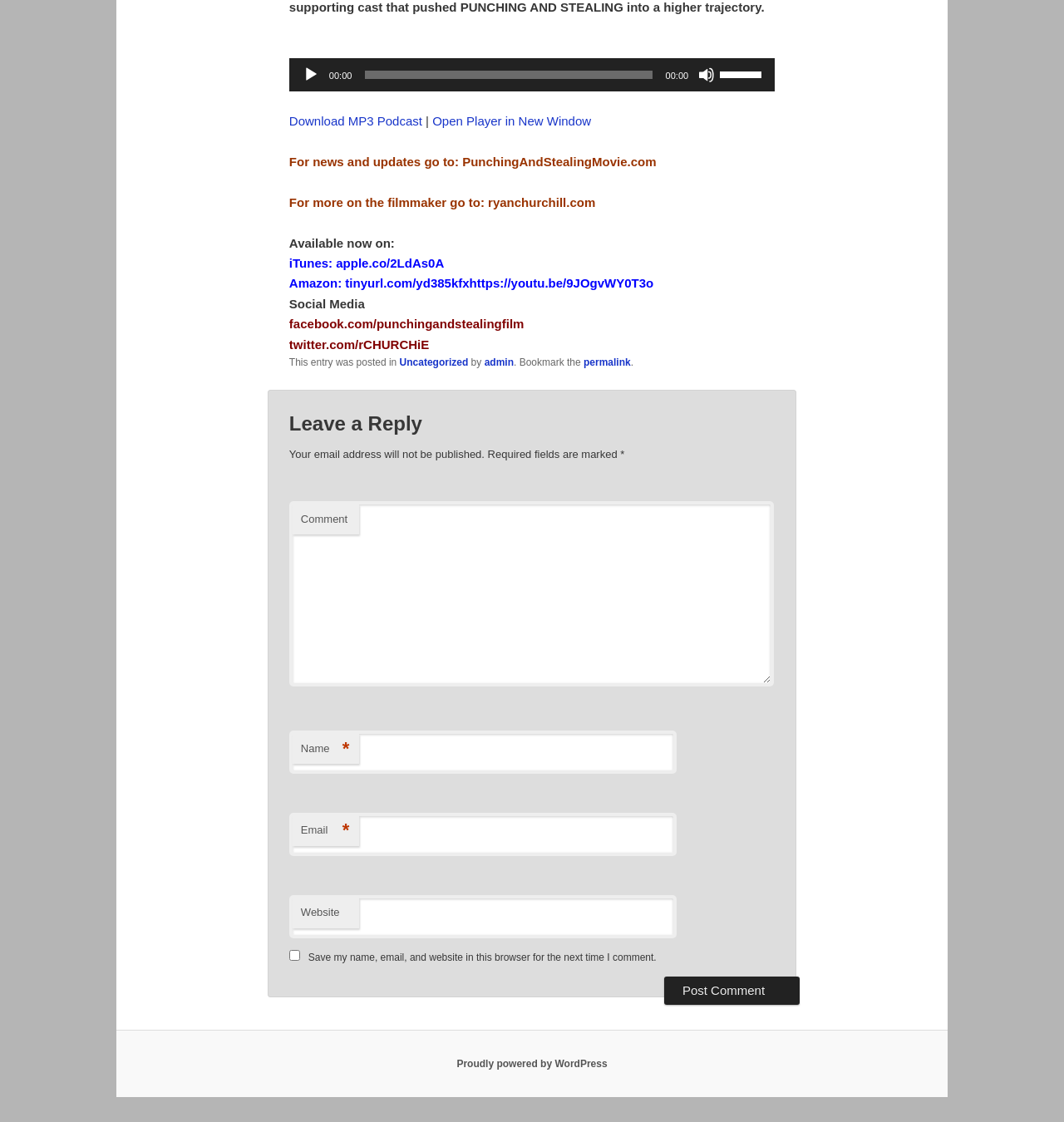Use a single word or phrase to answer this question: 
What is the purpose of the textbox labeled 'Comment'?

Leave a comment